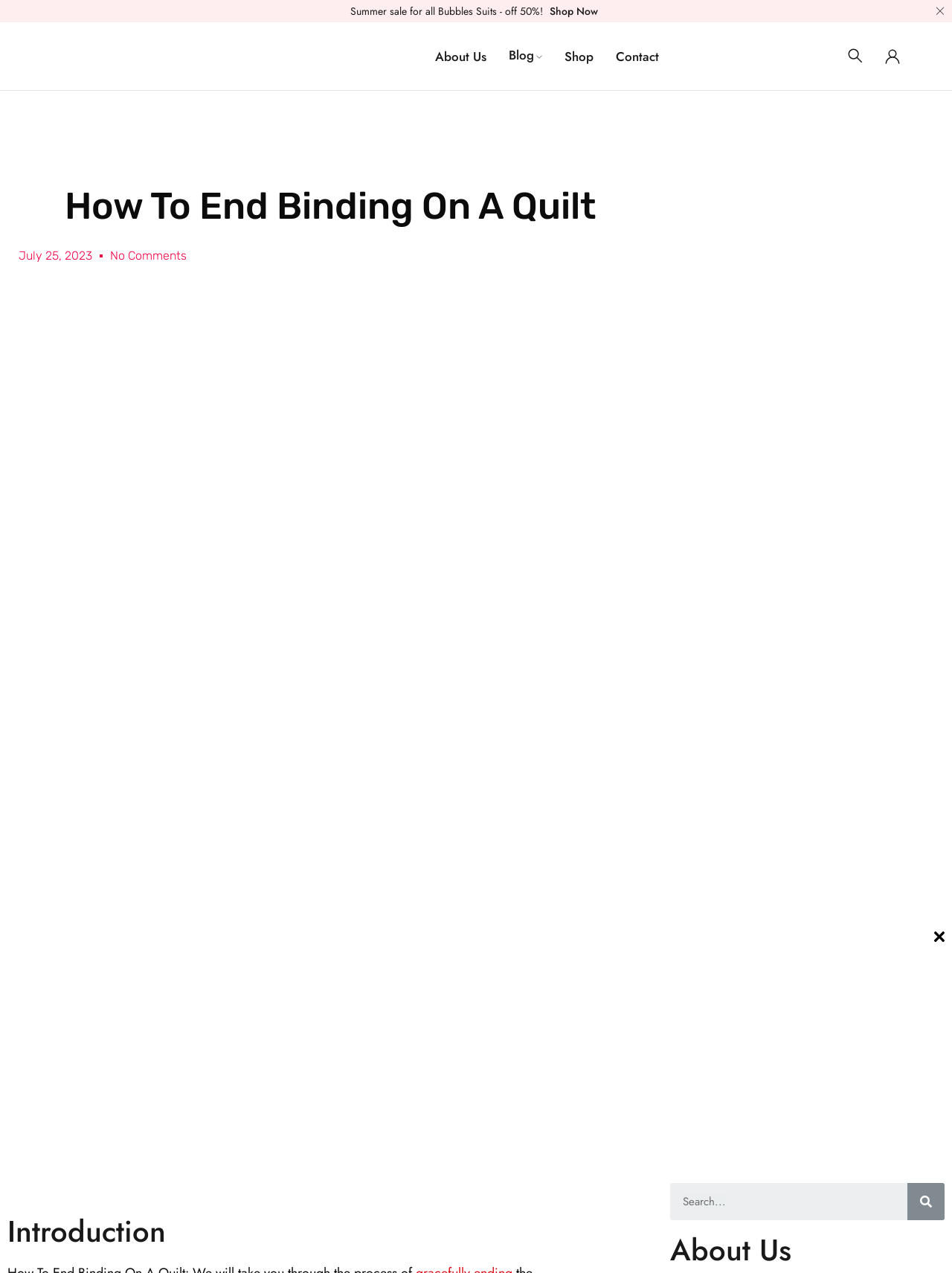Find the bounding box coordinates of the clickable region needed to perform the following instruction: "Login or register". The coordinates should be provided as four float numbers between 0 and 1, i.e., [left, top, right, bottom].

[0.922, 0.027, 0.953, 0.062]